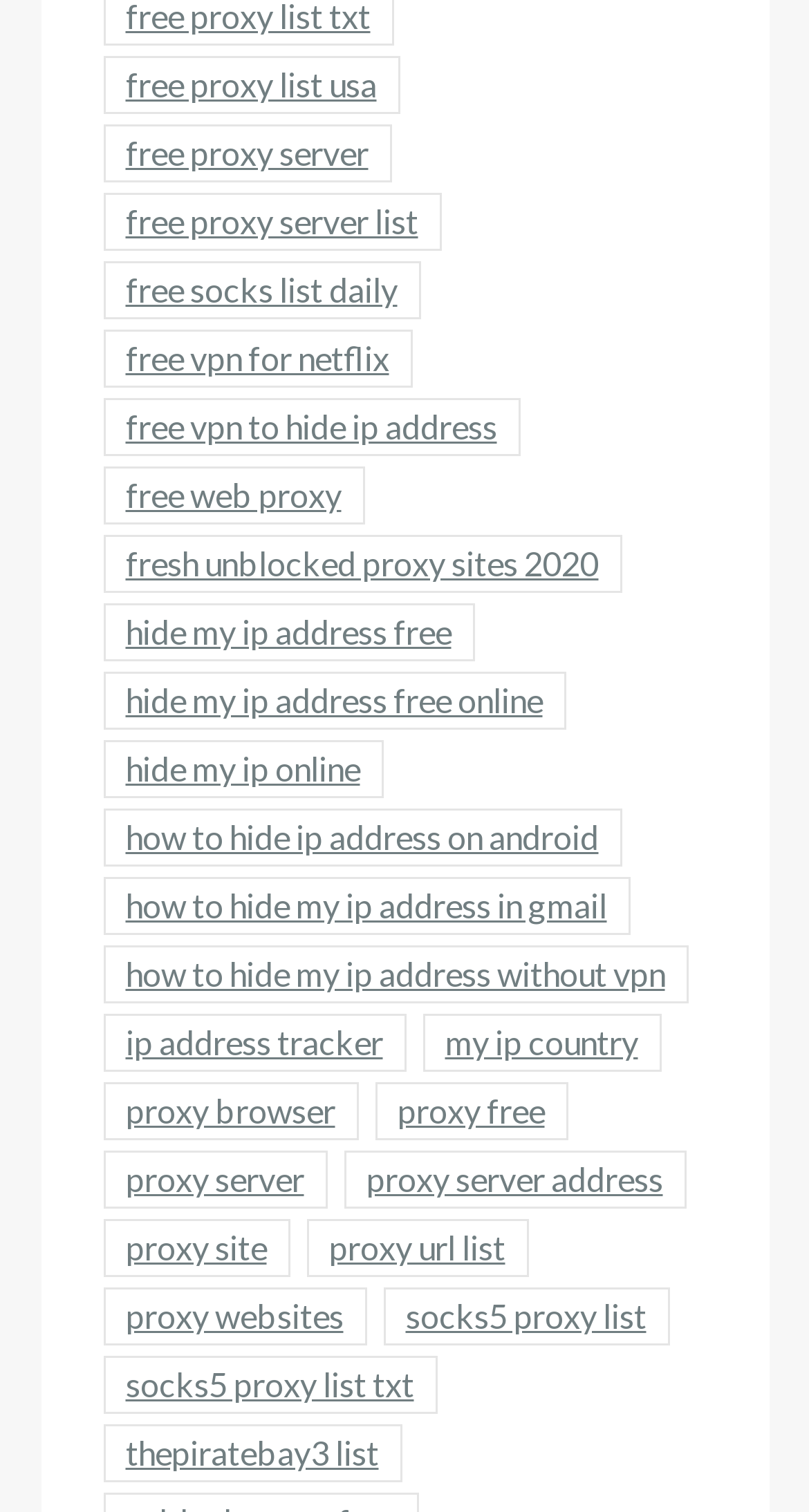Indicate the bounding box coordinates of the element that must be clicked to execute the instruction: "Browse proxy websites". The coordinates should be given as four float numbers between 0 and 1, i.e., [left, top, right, bottom].

[0.127, 0.851, 0.453, 0.889]